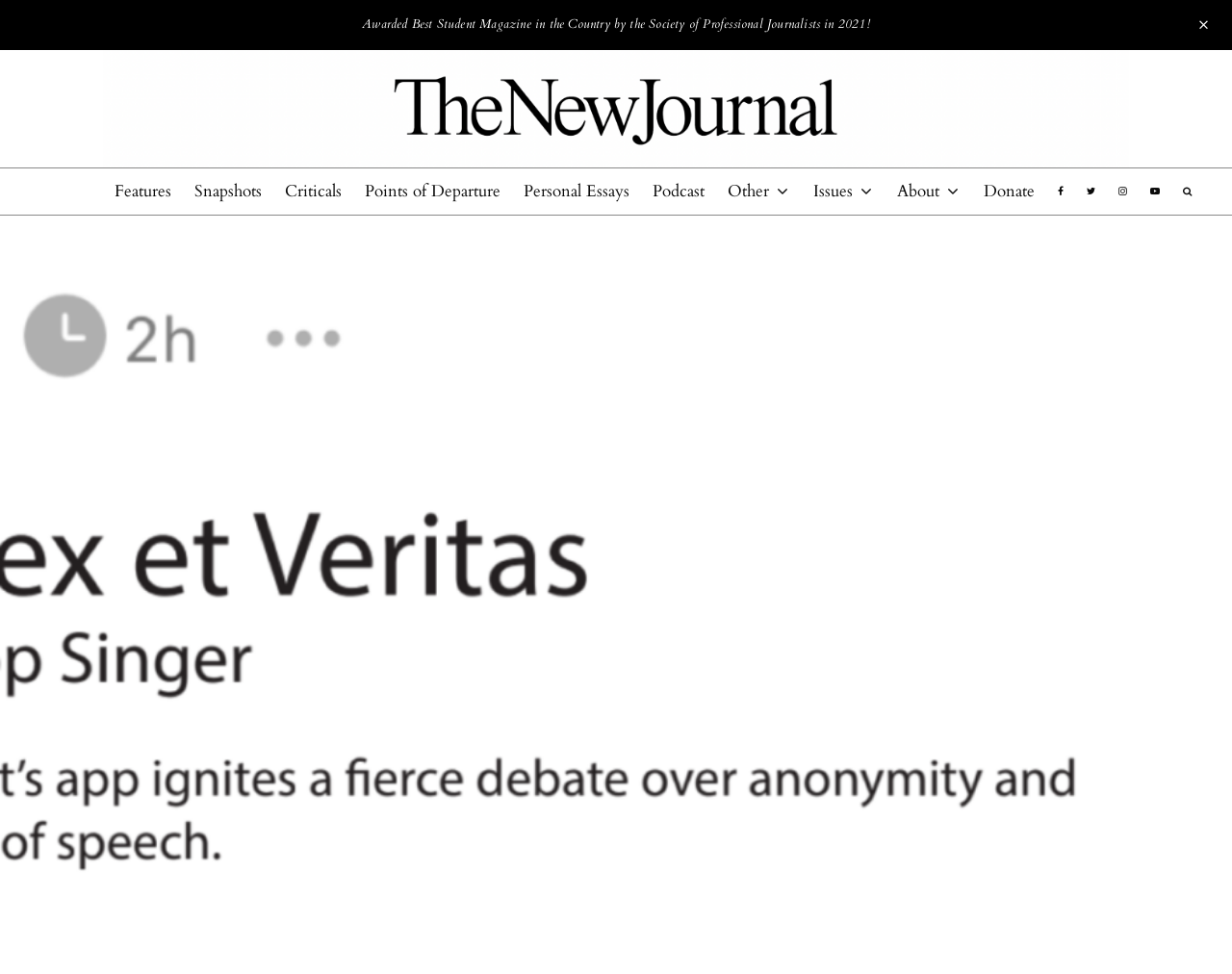Indicate the bounding box coordinates of the clickable region to achieve the following instruction: "Click on the Features link."

[0.084, 0.173, 0.148, 0.22]